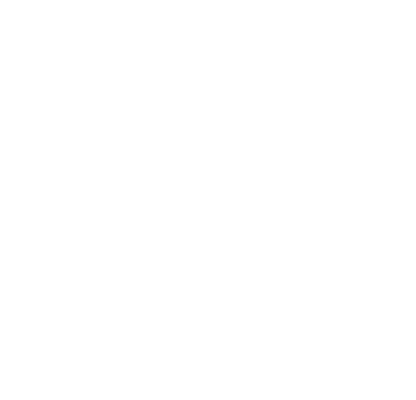Give a thorough description of the image, including any visible elements and their relationships.

The image showcases the **Coleman Oasis 13' x 13' x 9.7' Brown Straight Leg Pop-up Outdoor Canopy Sun Shelter Tent**. This spacious tent is designed for outdoor events, providing ample shade with its generous dimensions. The brown color gives it a classic, versatile look suitable for various settings, from backyard parties to camping trips. 

Featuring straight legs for stability and ease of setup, this pop-up canopy is ideal for protecting against sun and light rain, making it a perfect choice for outdoor gatherings. Its UV-resistant fabric ensures that users remain shielded from harmful sun rays. The tent's design promotes both functionality and aesthetic charm, making it a popular option for outdoor enthusiasts looking for reliable shelter. 

Additionally, it is accompanied by essential details such as its assembled weight of **47.4 lbs**, categorization under **Camping**, and competitive pricing at **$138.33** with free shipping on orders over $25. This tent combines practicality with a stylish design, ensuring a comfortable outdoor experience.